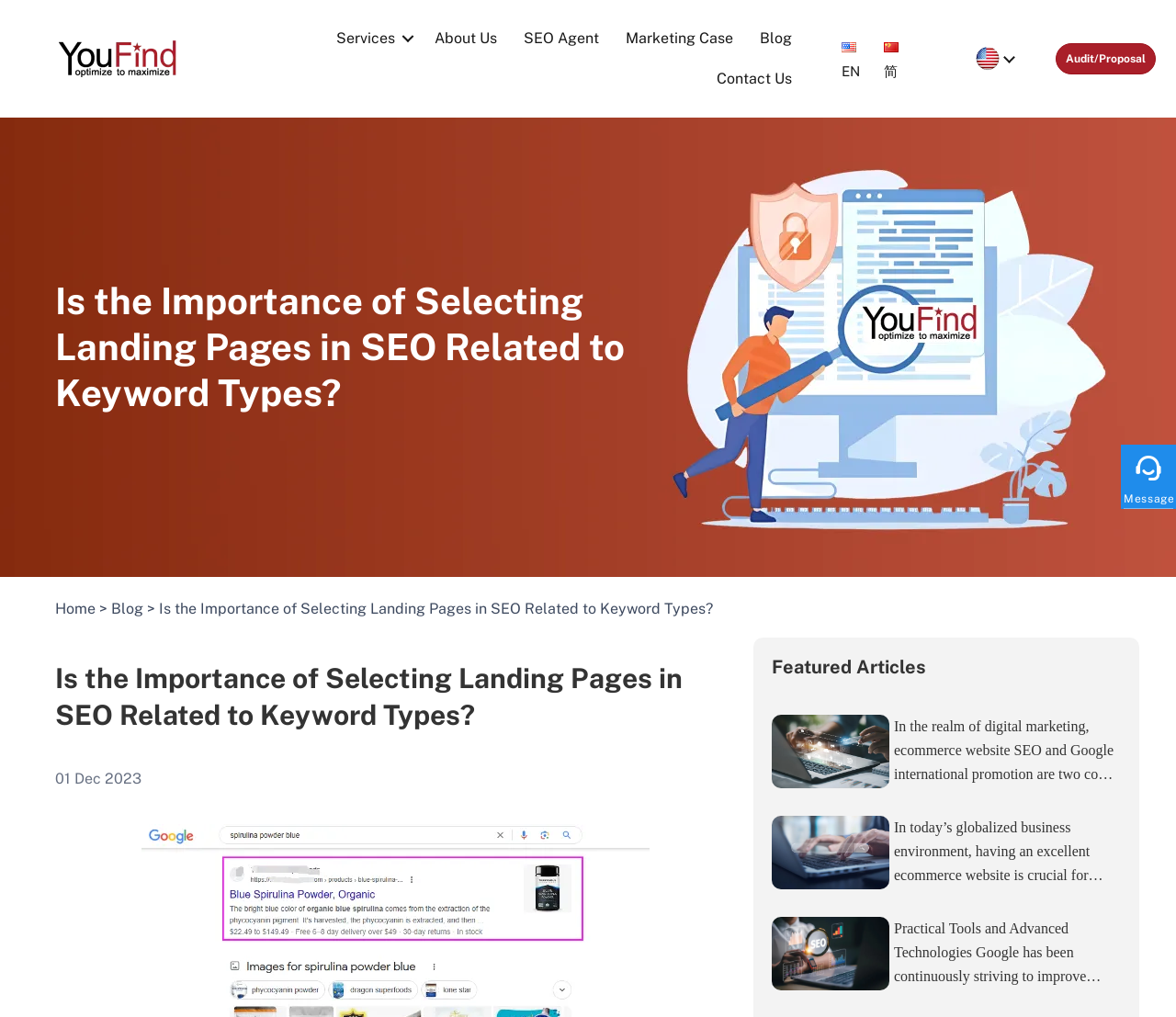What is the date of the current article?
Provide a one-word or short-phrase answer based on the image.

01 Dec 2023